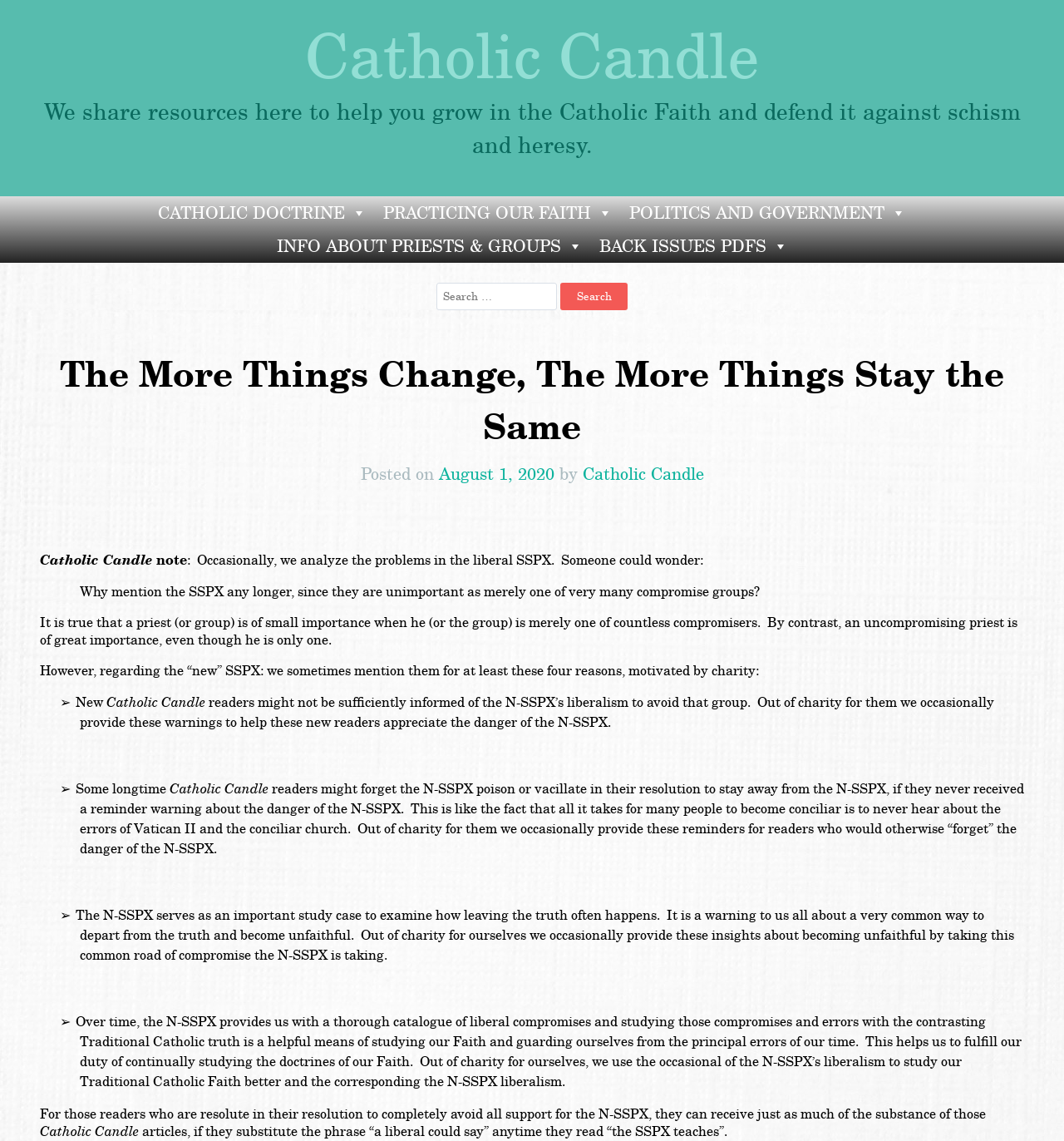Provide a single word or phrase to answer the given question: 
What are the four reasons mentioned for discussing the SSPX?

Charity